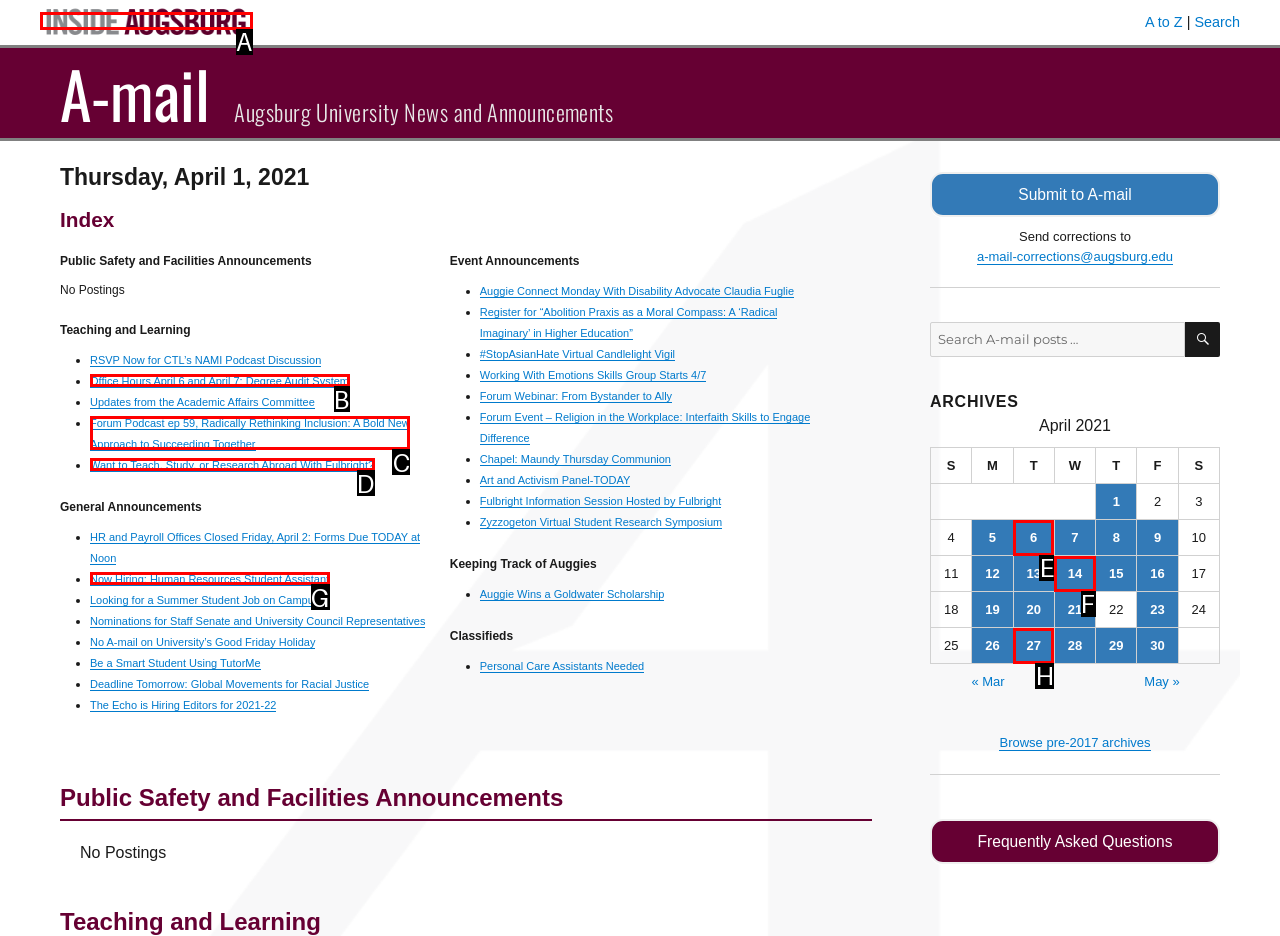Match the HTML element to the given description: alt="Inside Augsburg"
Indicate the option by its letter.

A